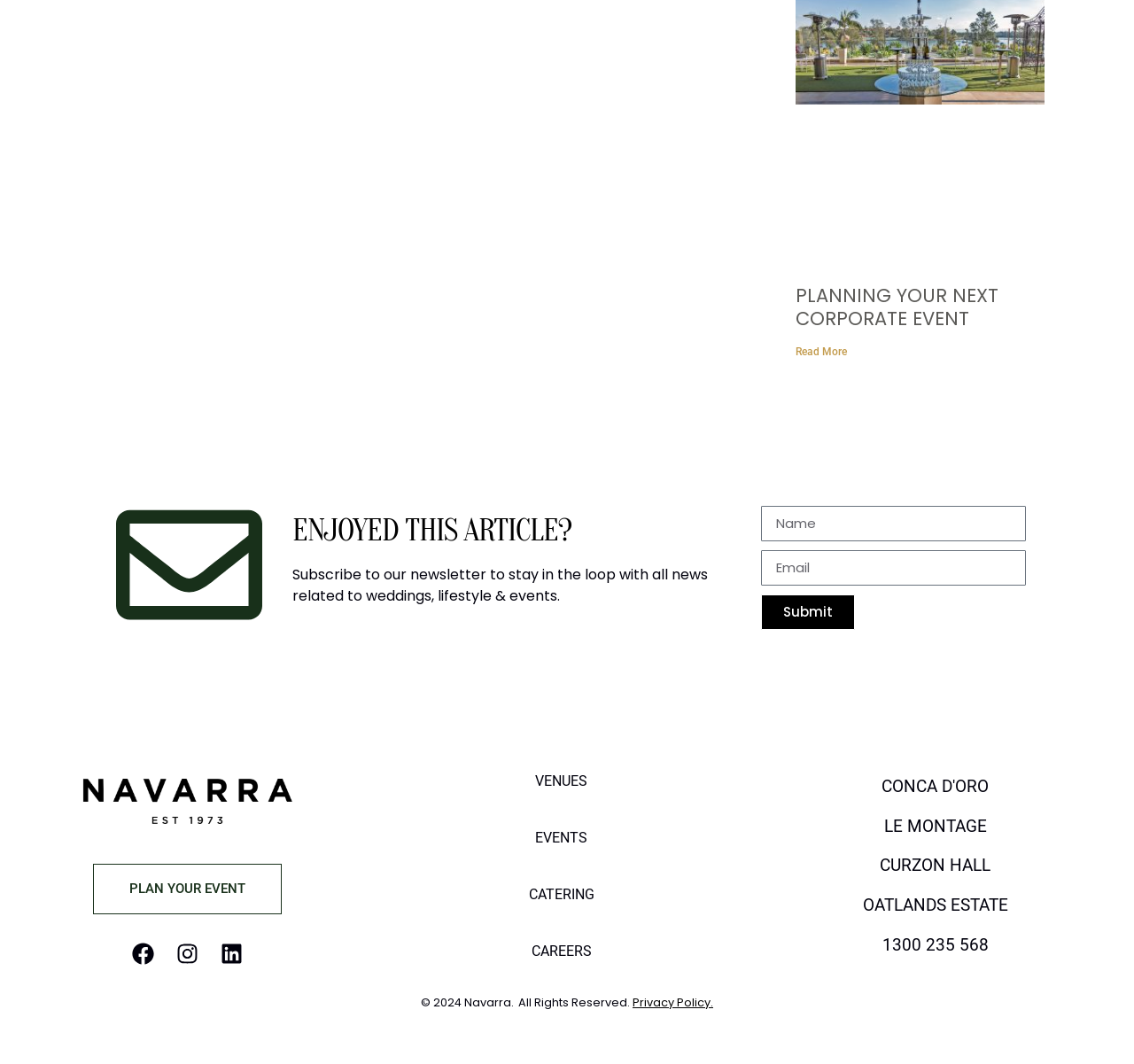Utilize the details in the image to thoroughly answer the following question: What is the logo of the company?

The logo is an image element located at the top-left corner of the webpage, and it is also a link. The image is described as 'Navarra Venues Logo', which suggests that it is the logo of the company.